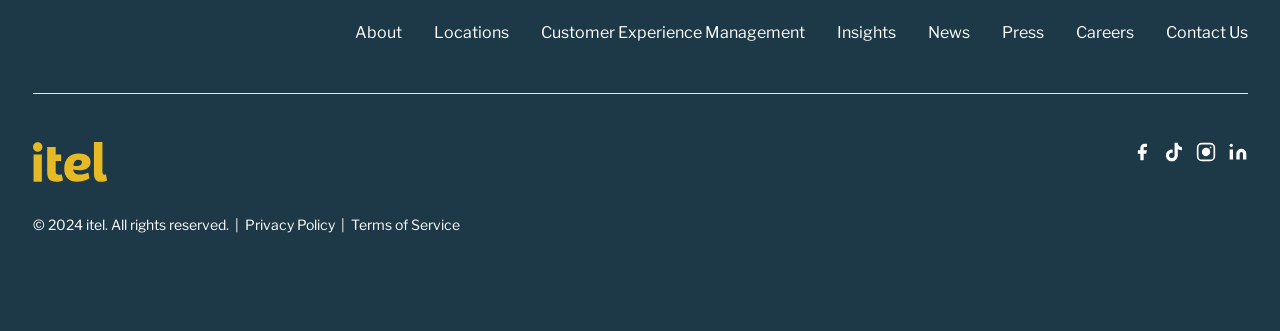Please identify the coordinates of the bounding box that should be clicked to fulfill this instruction: "Click on the first social media link".

[0.884, 0.429, 0.9, 0.55]